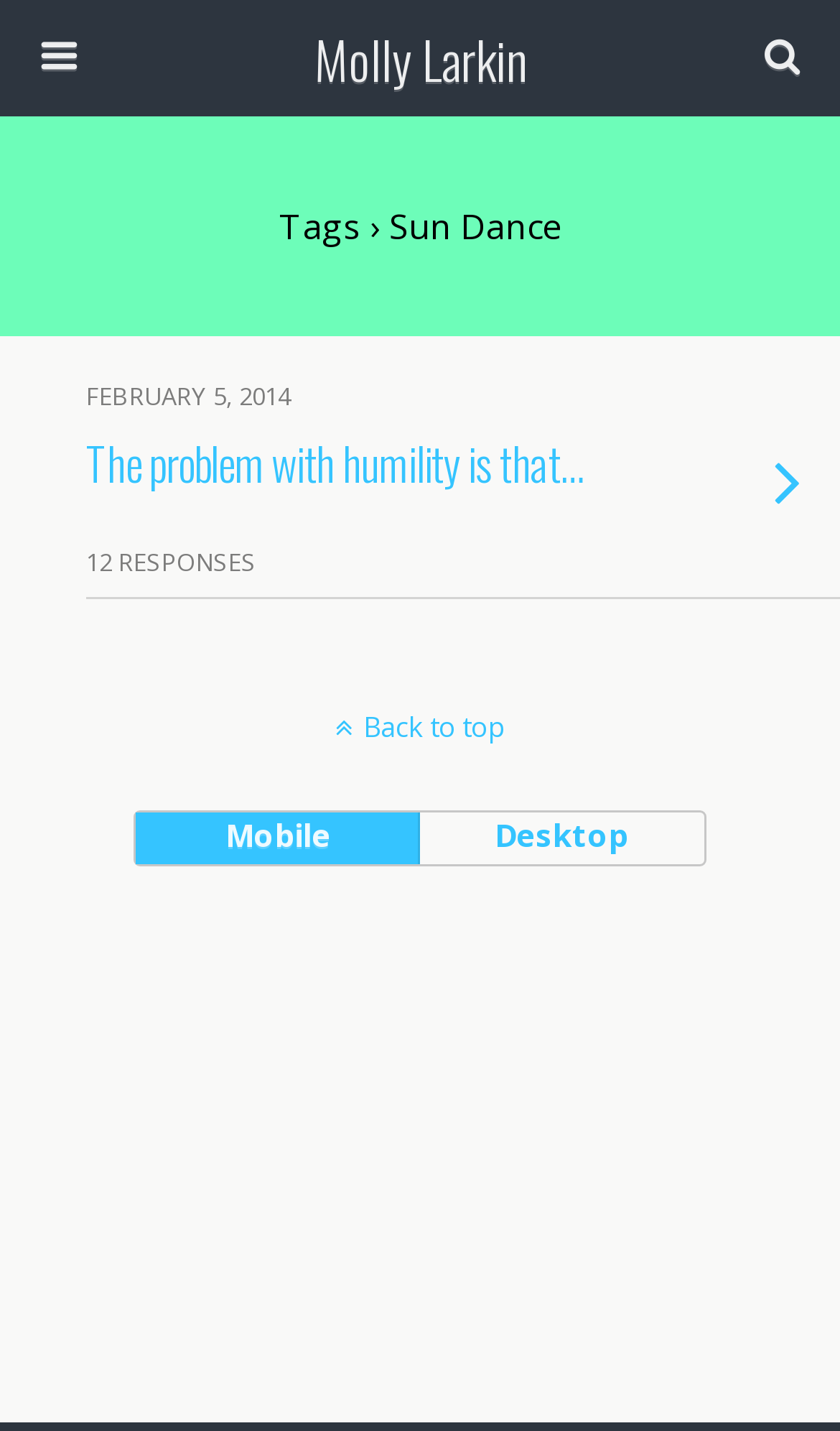Determine the bounding box coordinates of the clickable region to carry out the instruction: "Click on the Sun Dance tag".

[0.332, 0.142, 0.668, 0.175]